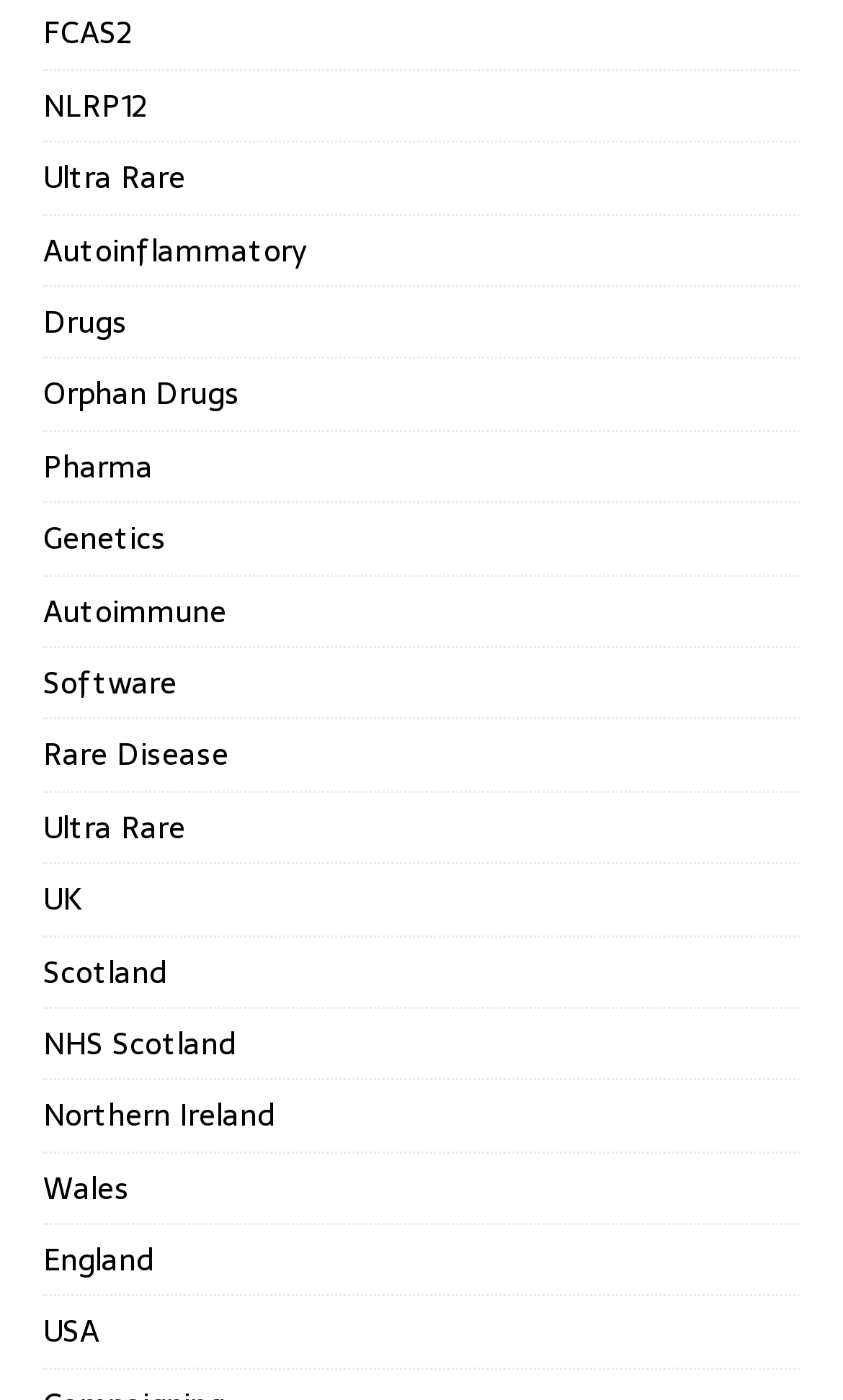Determine the bounding box coordinates of the clickable region to follow the instruction: "Click on NLRP12".

[0.051, 0.051, 0.949, 0.101]